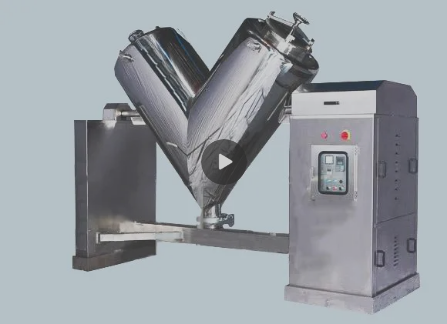Please provide a comprehensive response to the question below by analyzing the image: 
What is the shape of the container?

According to the caption, the mixer machine has a 'unique V-shaped container' that allows for efficient blending of various materials, which implies that the container has a V-shape.